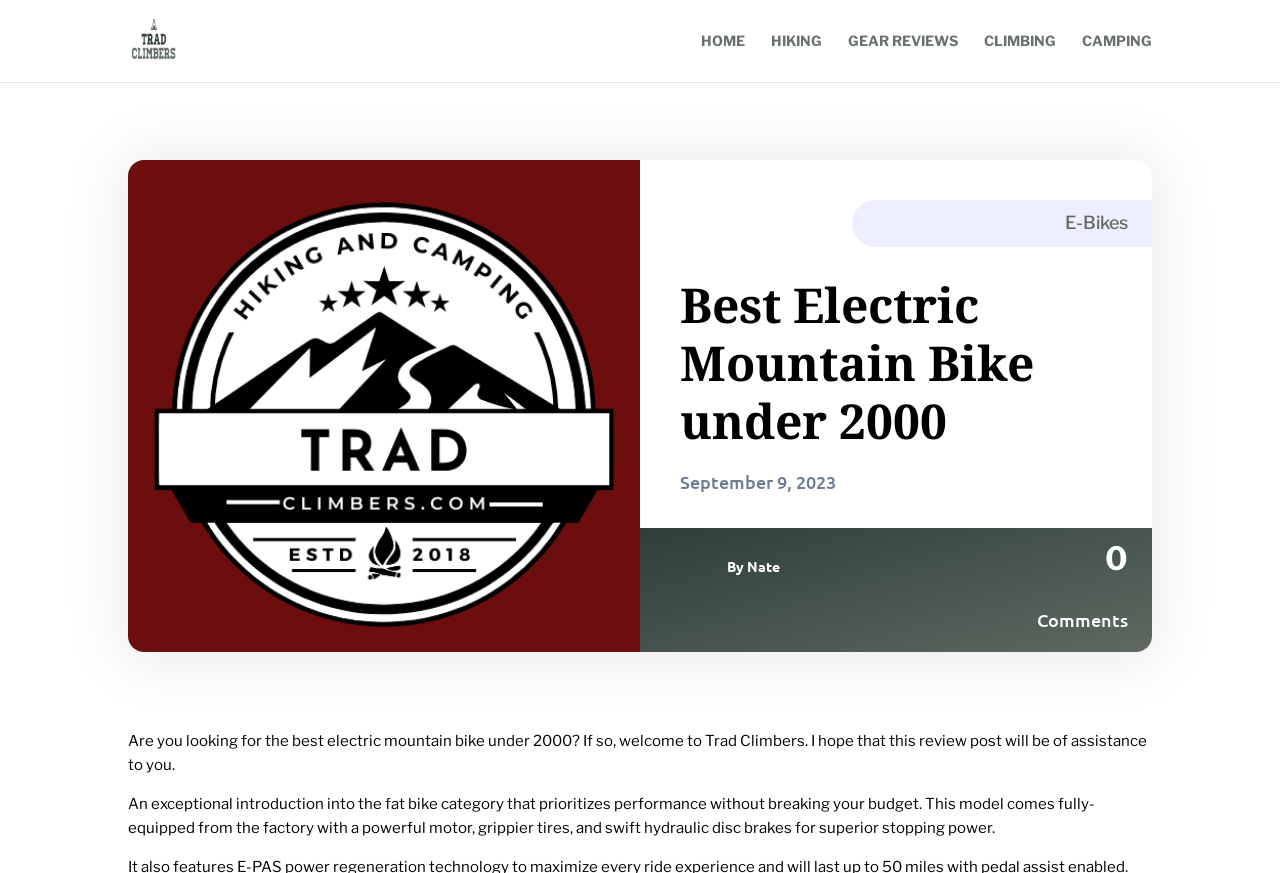Kindly provide the bounding box coordinates of the section you need to click on to fulfill the given instruction: "view comments".

[0.81, 0.697, 0.881, 0.723]